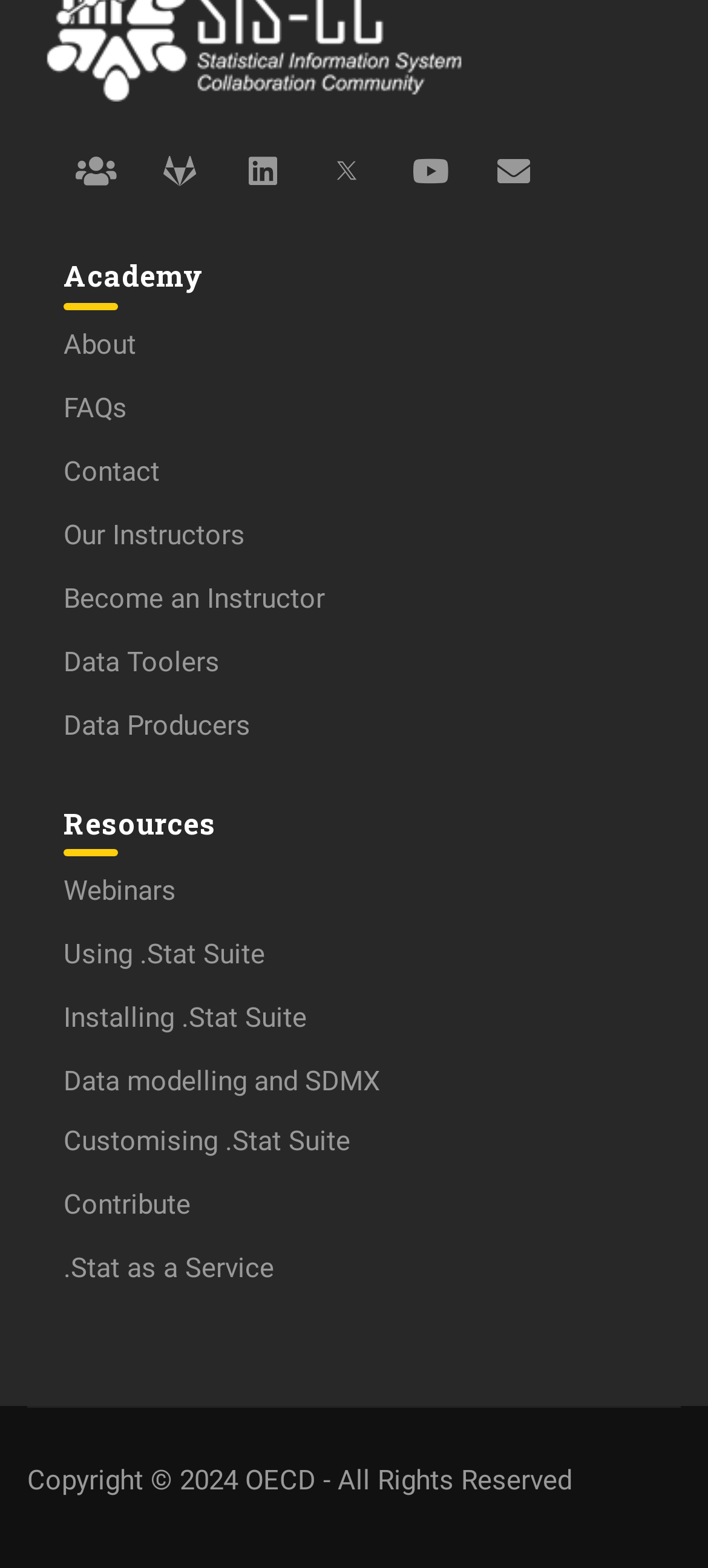How many social media links are available?
Based on the visual details in the image, please answer the question thoroughly.

I counted the number of social media links available on the webpage, which are 'Users', 'Gitlab', 'Linkedin', 'Youtube', and 'Envelope'. Therefore, there are 5 social media links available.